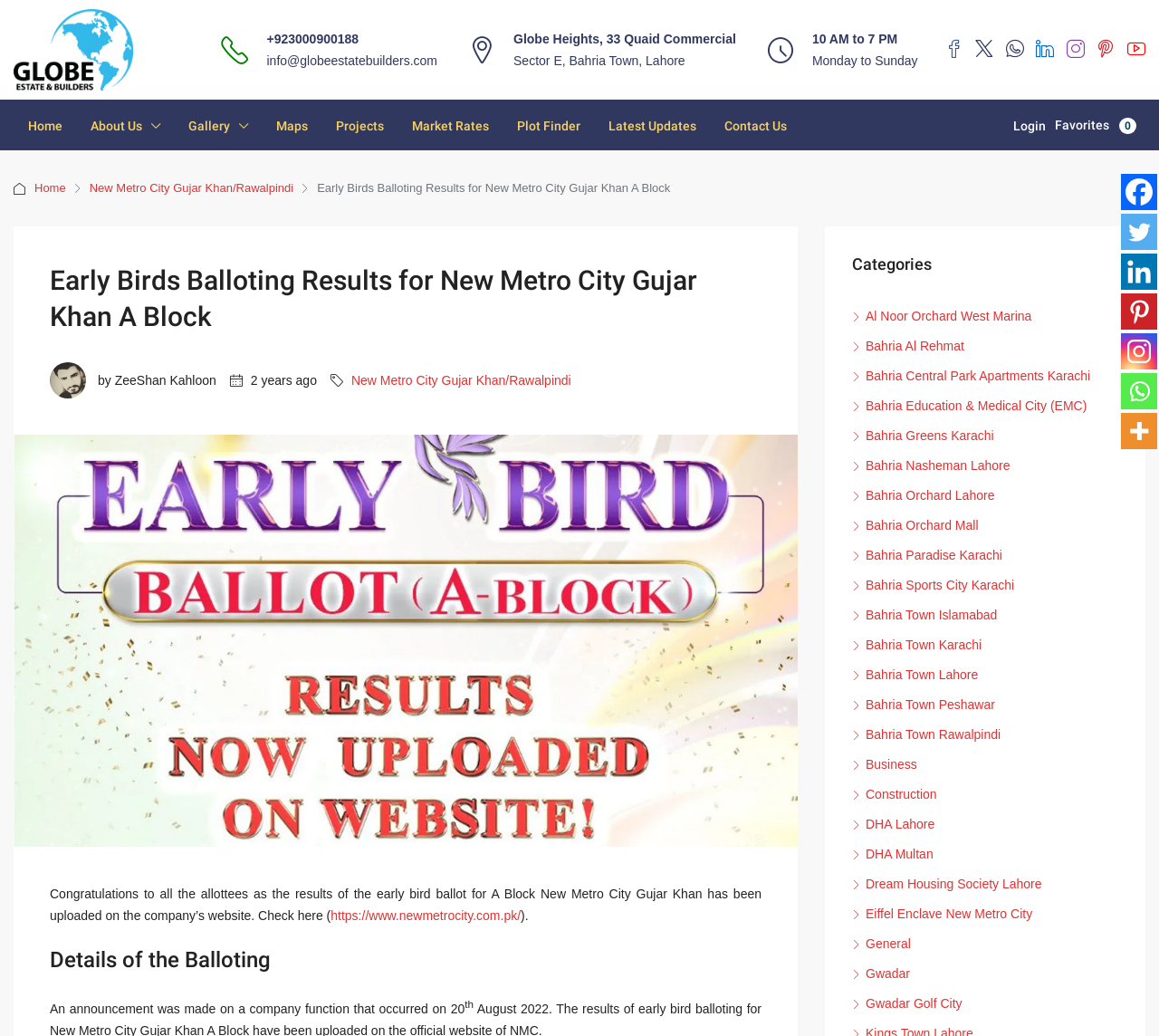Kindly respond to the following question with a single word or a brief phrase: 
What is the name of the block?

A Block